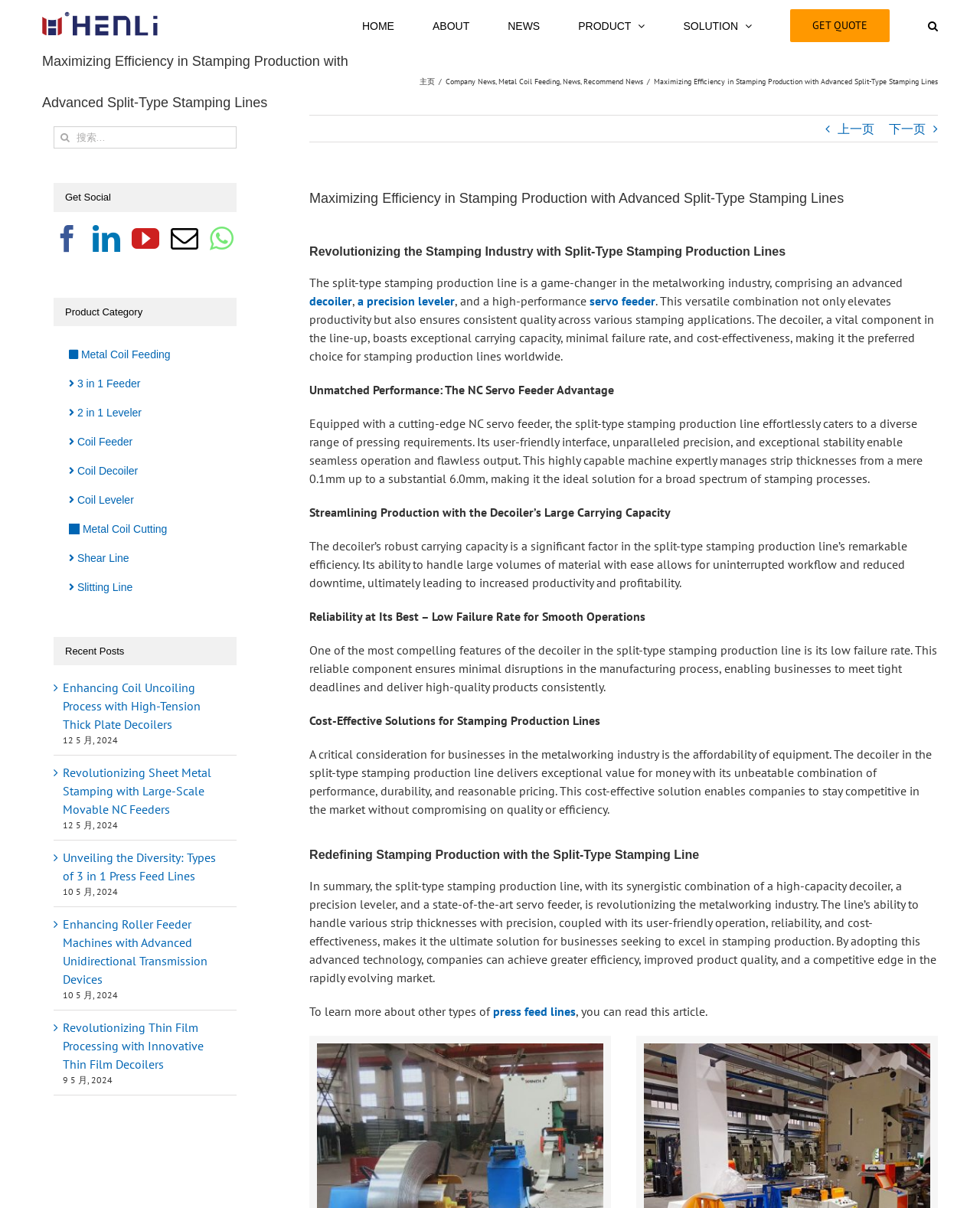Explain in detail what is displayed on the webpage.

This webpage is about maximizing efficiency in stamping production with advanced split-type stamping lines. At the top, there is a logo of "Decoiler Straightener Feeder Machine Manufacturer" on the left, and a main menu navigation bar on the right, containing links to "HOME", "ABOUT", "NEWS", "PRODUCT", "SOLUTION", "GET QUOTE", and a search button. 

Below the navigation bar, there is a heading "Maximizing Efficiency in Stamping Production with Advanced Split-Type Stamping Lines" followed by a breadcrumb navigation with links to "主页", "Company News", "Metal Coil Feeding", "News", and "Recommend News". 

The main content of the webpage is divided into several sections. The first section describes the split-type stamping production line, highlighting its efficiency, precision, and affordability. It explains that the line consists of a decoiler, a precision leveler, and a high-performance servo feeder, which together elevate productivity and ensure consistent quality across various stamping applications.

The subsequent sections delve into the advantages of the decoiler, including its exceptional carrying capacity, minimal failure rate, and cost-effectiveness. There are also sections discussing the NC servo feeder's precision and stability, as well as the benefits of the decoiler's large carrying capacity and low failure rate.

Towards the bottom of the page, there are links to other types of press feed lines and an article about them. On the right side, there are complementary sections, including a search box, social media links, a product category navigation, and recent posts with links to news articles.

At the very bottom of the page, there is a "返回顶部" (back to top) link.